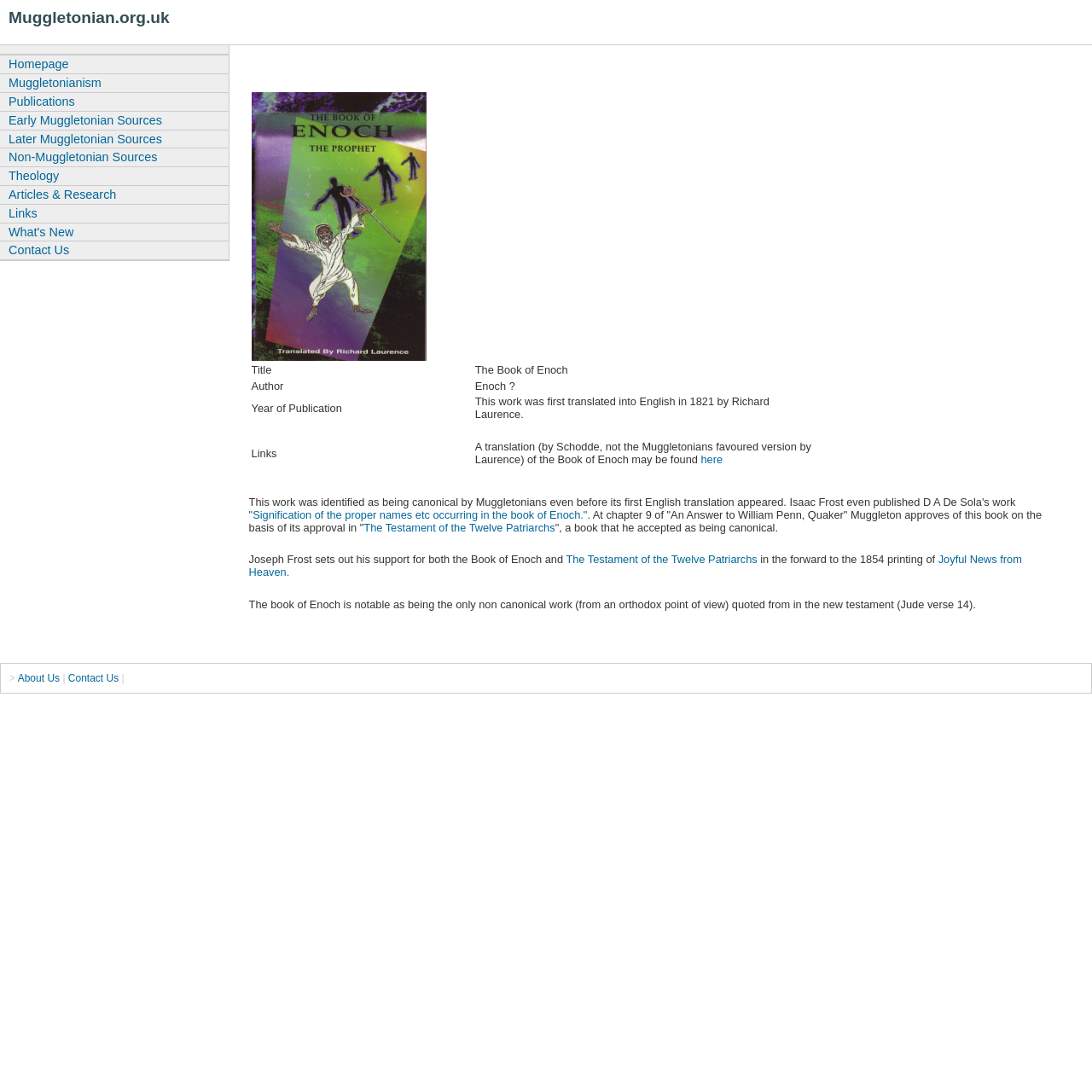What is the title of the book described on this webpage?
Please answer the question with a detailed response using the information from the screenshot.

I found the title of the book by looking at the table layout on the webpage, where I saw a row with 'Title' in the first column and 'The Book of Enoch' in the third column.